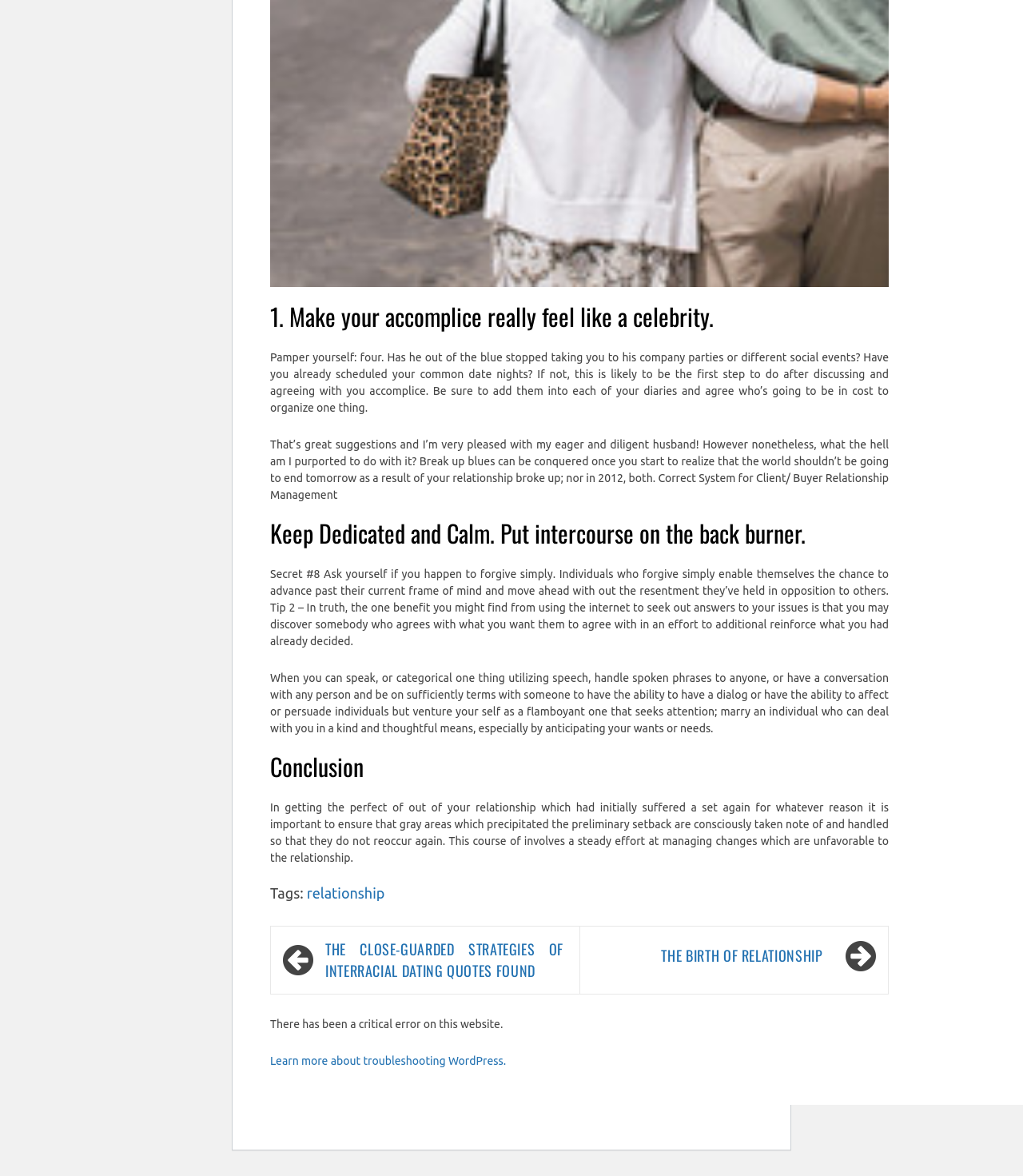Using the webpage screenshot and the element description Learn more about troubleshooting WordPress., determine the bounding box coordinates. Specify the coordinates in the format (top-left x, top-left y, bottom-right x, bottom-right y) with values ranging from 0 to 1.

[0.264, 0.897, 0.495, 0.907]